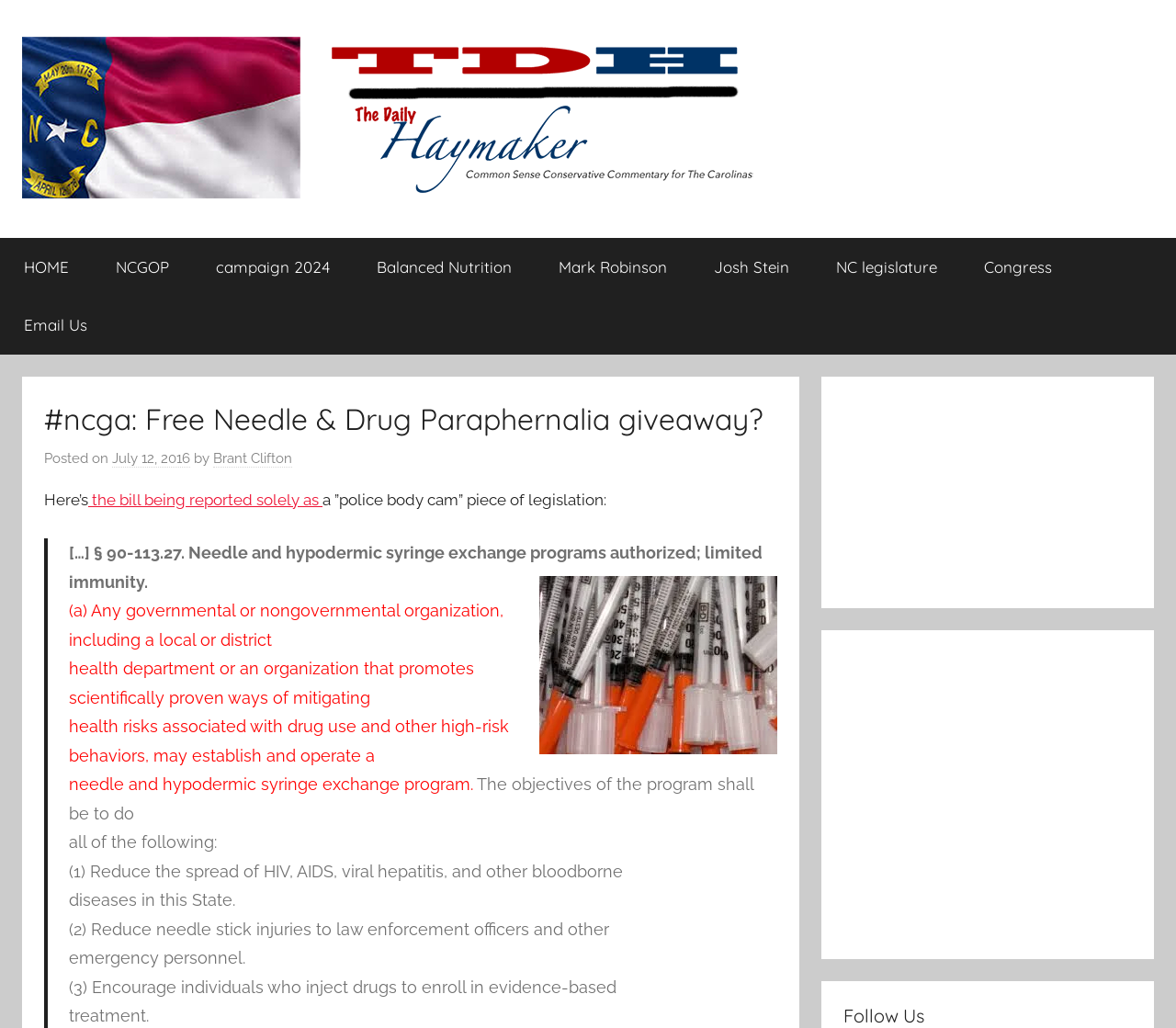Provide the bounding box coordinates for the specified HTML element described in this description: "parent_node: The Daily Haymaker". The coordinates should be four float numbers ranging from 0 to 1, in the format [left, top, right, bottom].

[0.019, 0.034, 0.644, 0.052]